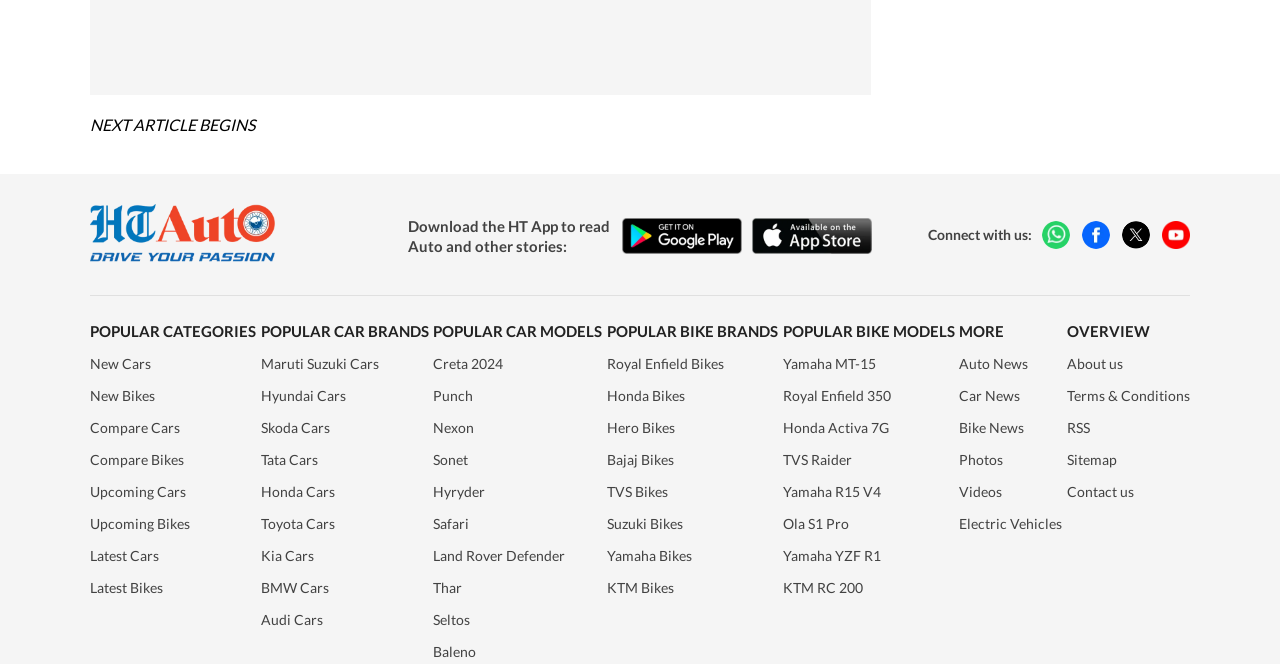Specify the bounding box coordinates of the region I need to click to perform the following instruction: "Download the HT App". The coordinates must be four float numbers in the range of 0 to 1, i.e., [left, top, right, bottom].

[0.486, 0.329, 0.58, 0.383]